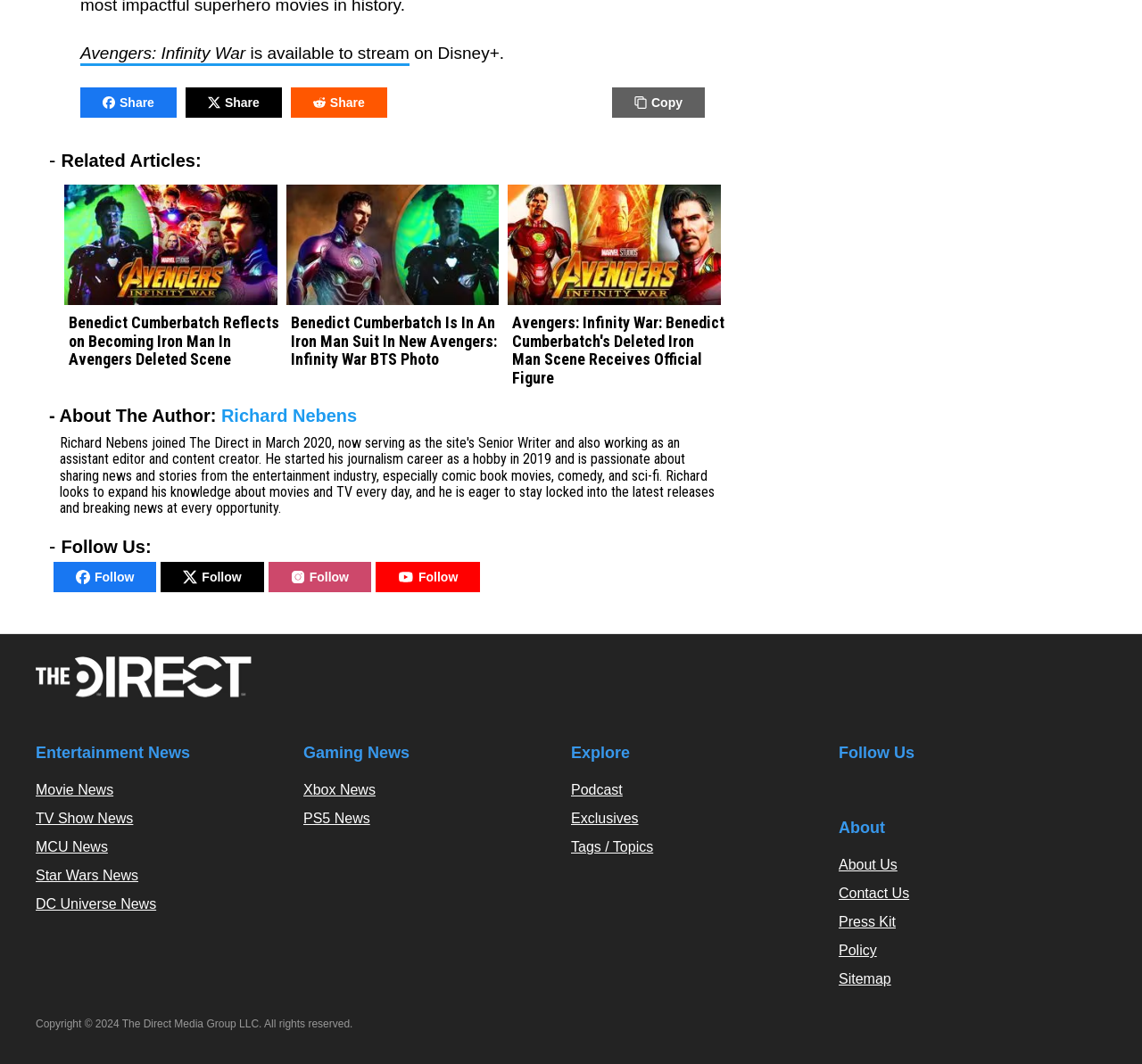Specify the bounding box coordinates of the region I need to click to perform the following instruction: "Explore MCU News". The coordinates must be four float numbers in the range of 0 to 1, i.e., [left, top, right, bottom].

[0.031, 0.789, 0.094, 0.803]